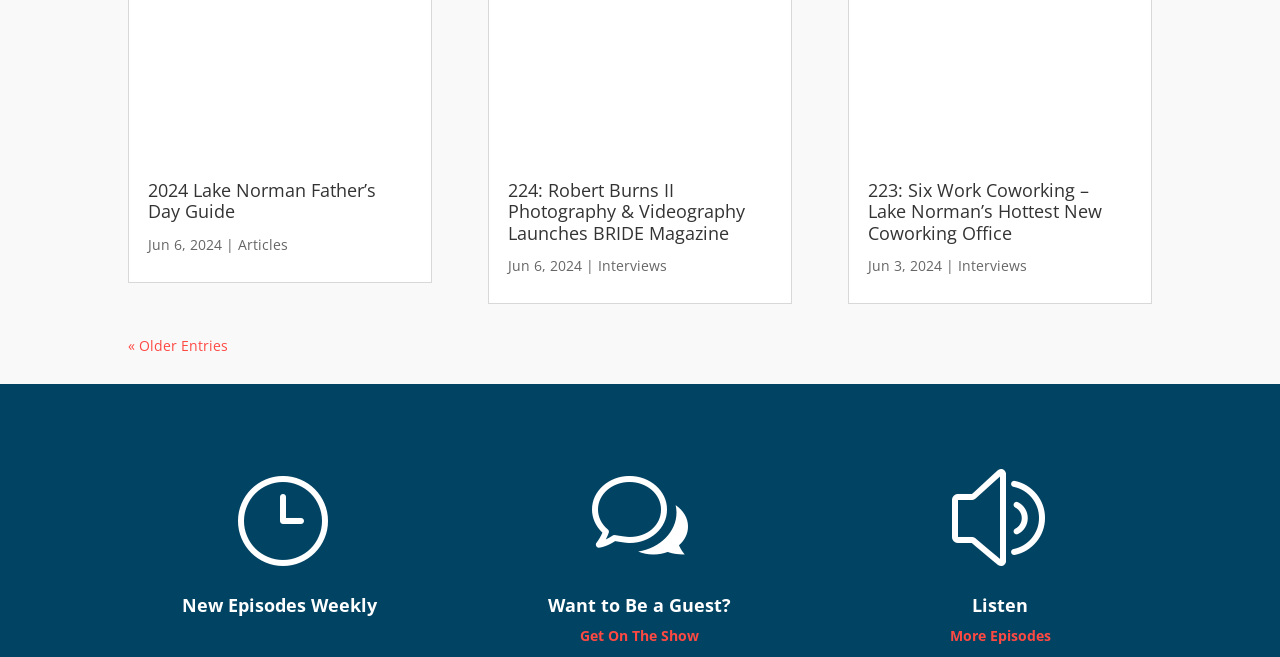What is the date of the '2024 Lake Norman Father’s Day Guide' article?
Using the screenshot, give a one-word or short phrase answer.

Jun 6, 2024